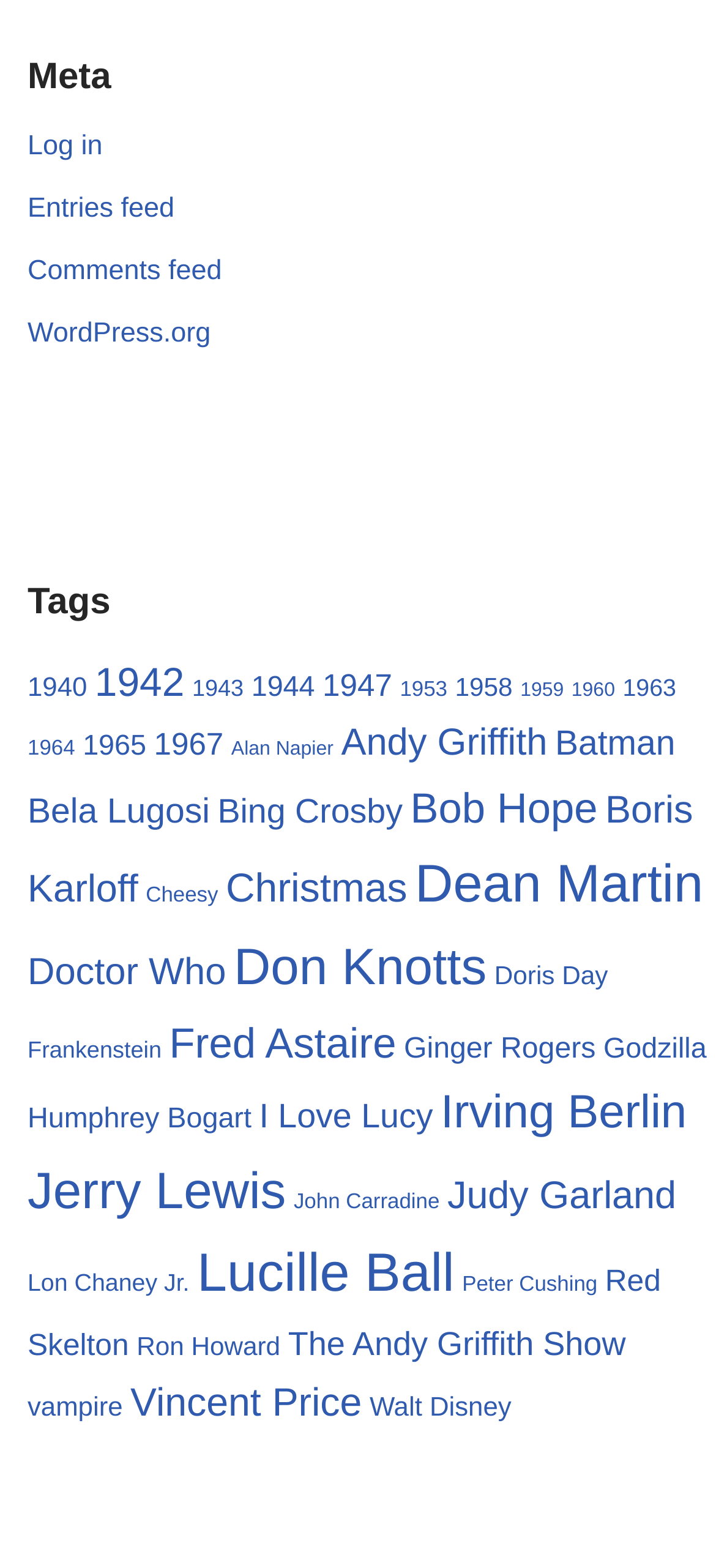Determine the bounding box coordinates of the clickable region to execute the instruction: "View the '1940' entries". The coordinates should be four float numbers between 0 and 1, denoted as [left, top, right, bottom].

[0.038, 0.43, 0.122, 0.449]